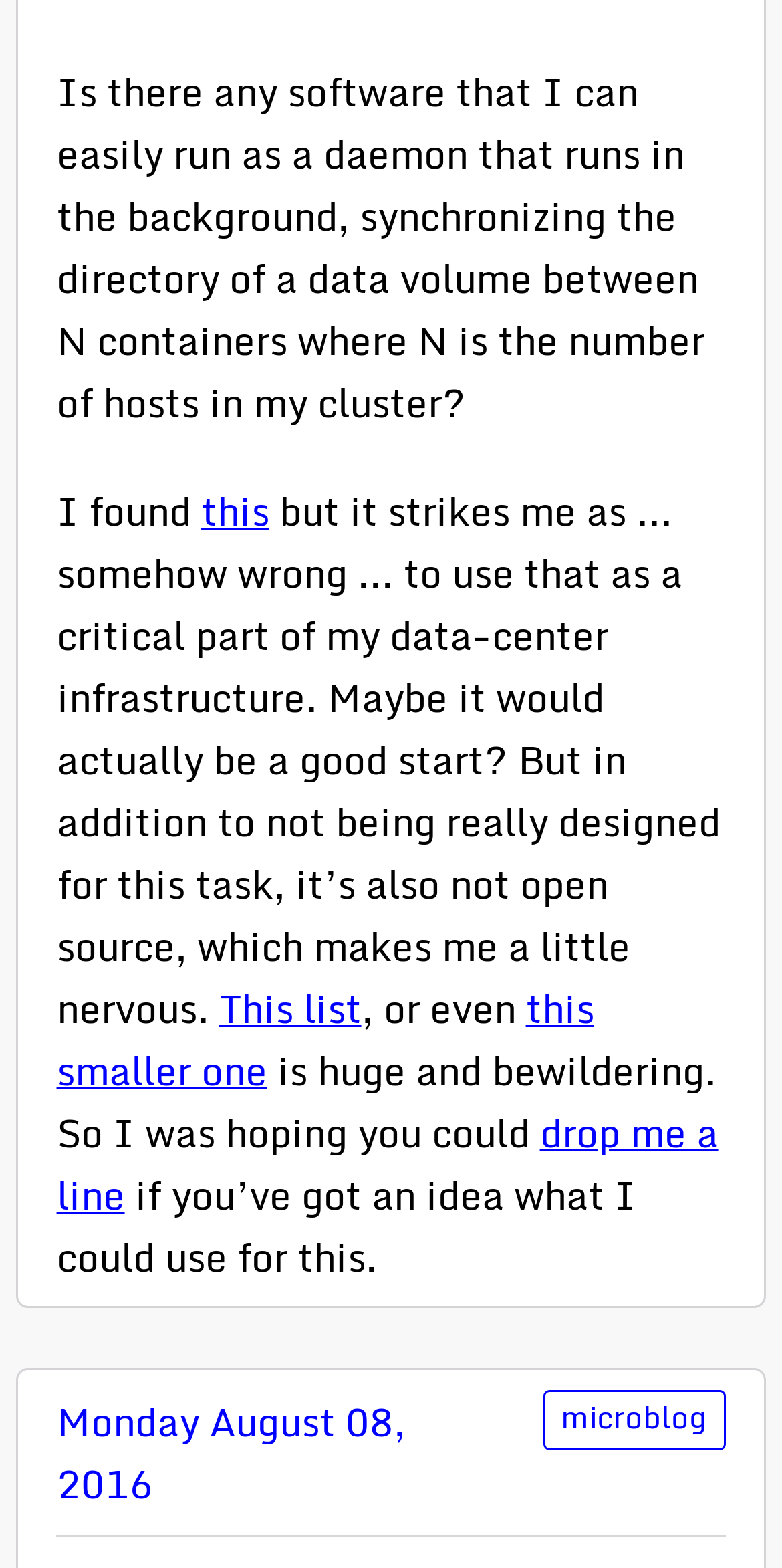Find the bounding box coordinates for the UI element that matches this description: "drop me a line".

[0.072, 0.702, 0.918, 0.782]